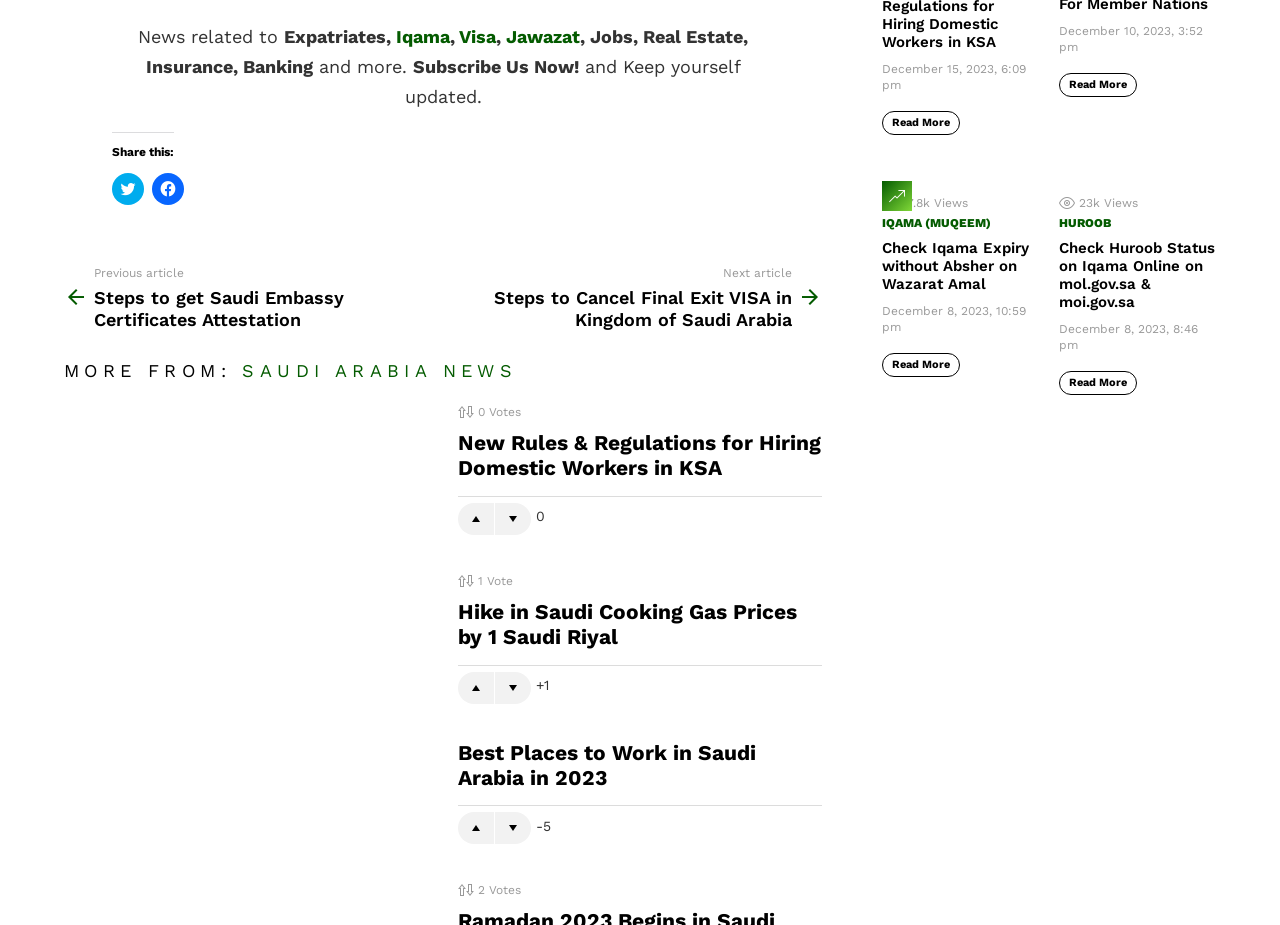Determine the bounding box coordinates of the clickable region to carry out the instruction: "Click to share on Twitter".

[0.088, 0.187, 0.112, 0.221]